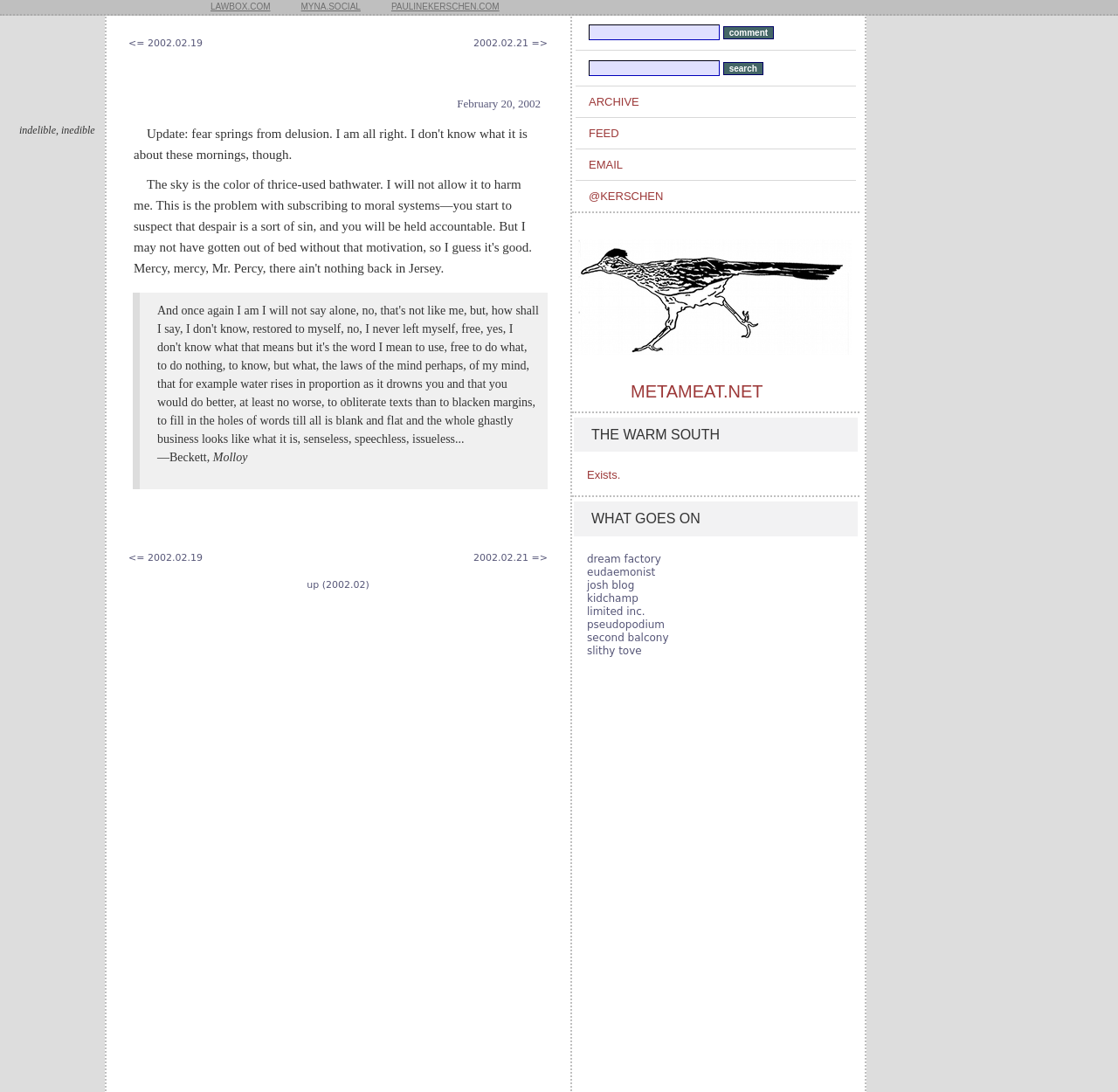Locate the bounding box coordinates of the element that should be clicked to execute the following instruction: "view METAMEAT.NET".

[0.564, 0.35, 0.682, 0.367]